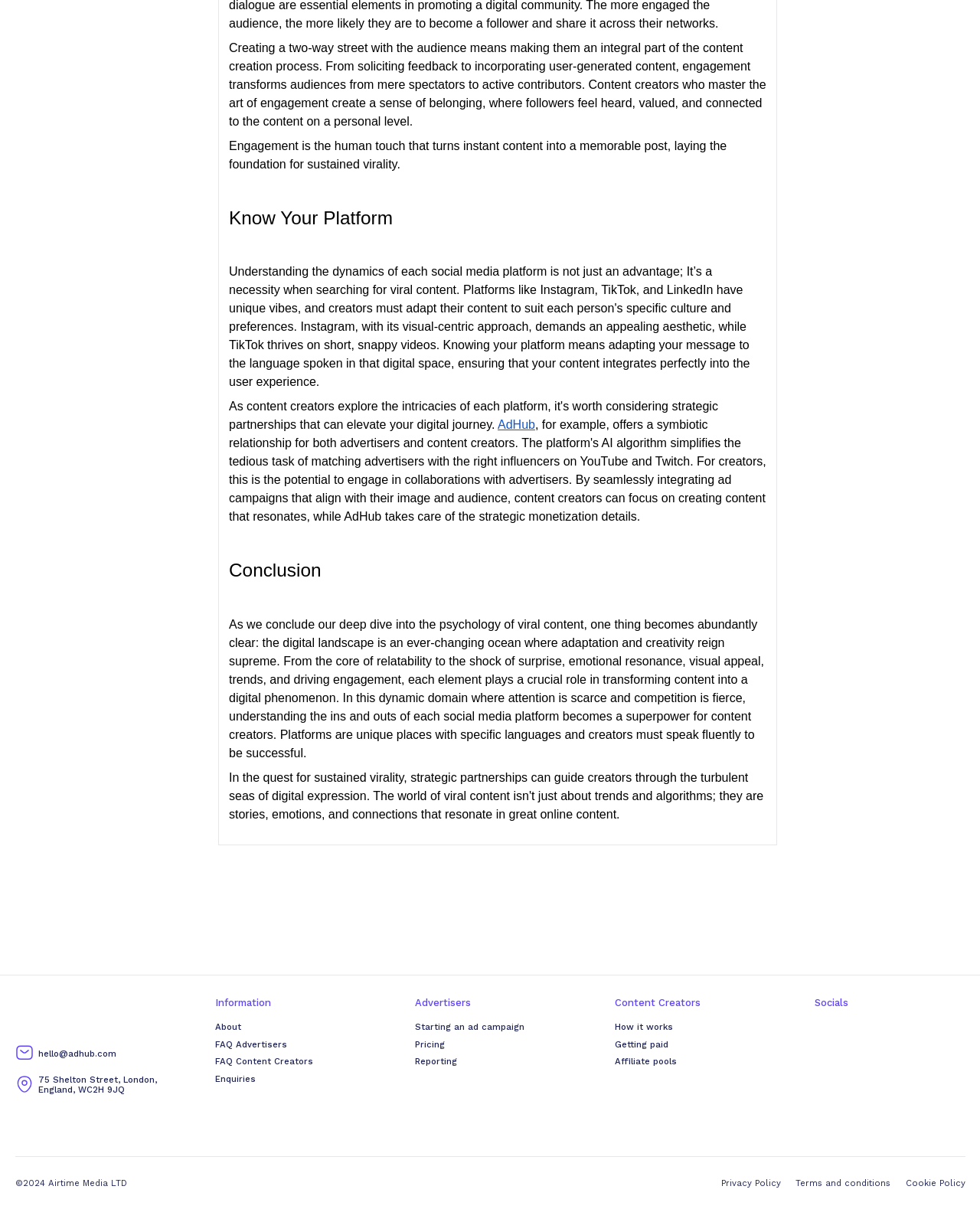Provide your answer in a single word or phrase: 
What is the address of the company?

75 Shelton Street, London, England, WC2H 9JQ